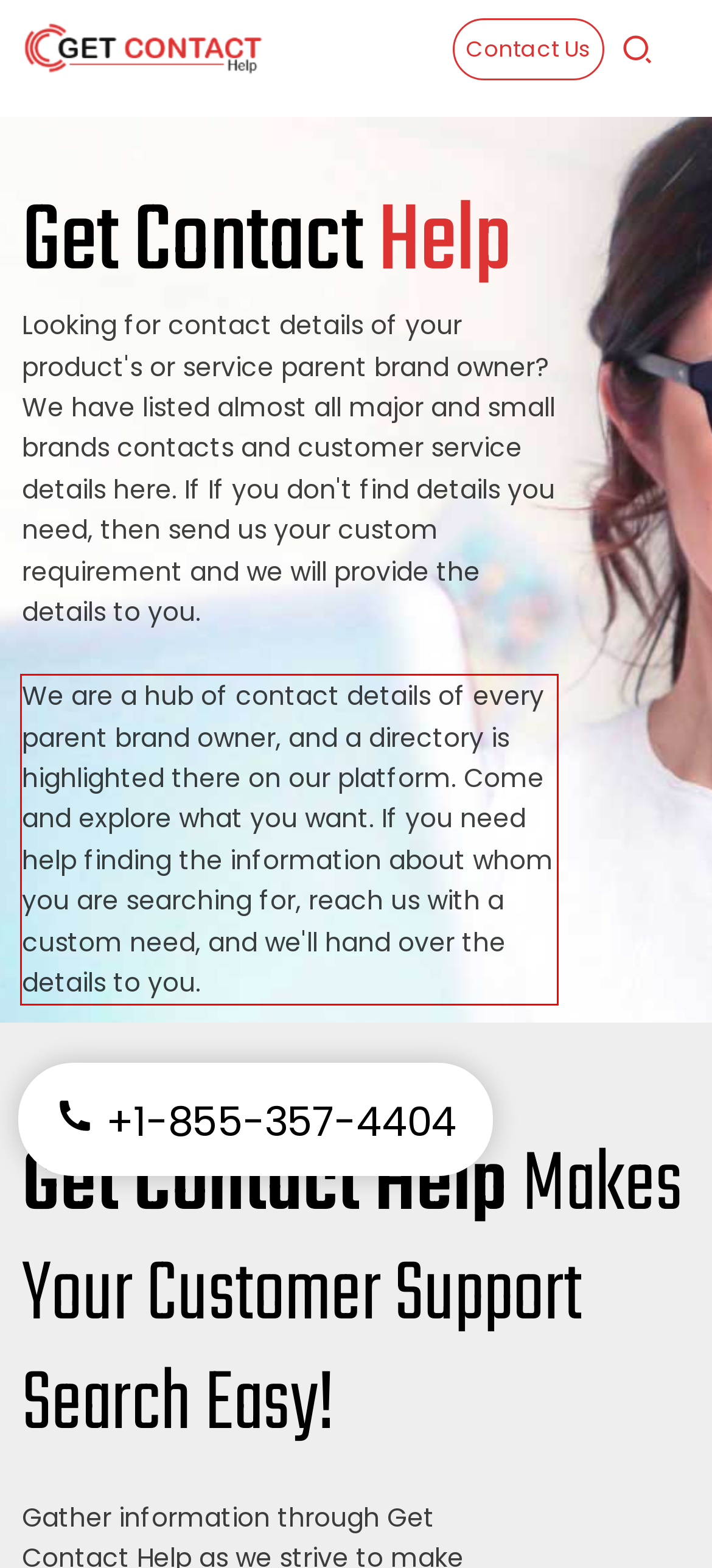Please examine the webpage screenshot containing a red bounding box and use OCR to recognize and output the text inside the red bounding box.

We are a hub of contact details of every parent brand owner, and a directory is highlighted there on our platform. Come and explore what you want. If you need help finding the information about whom you are searching for, reach us with a custom need, and we'll hand over the details to you.